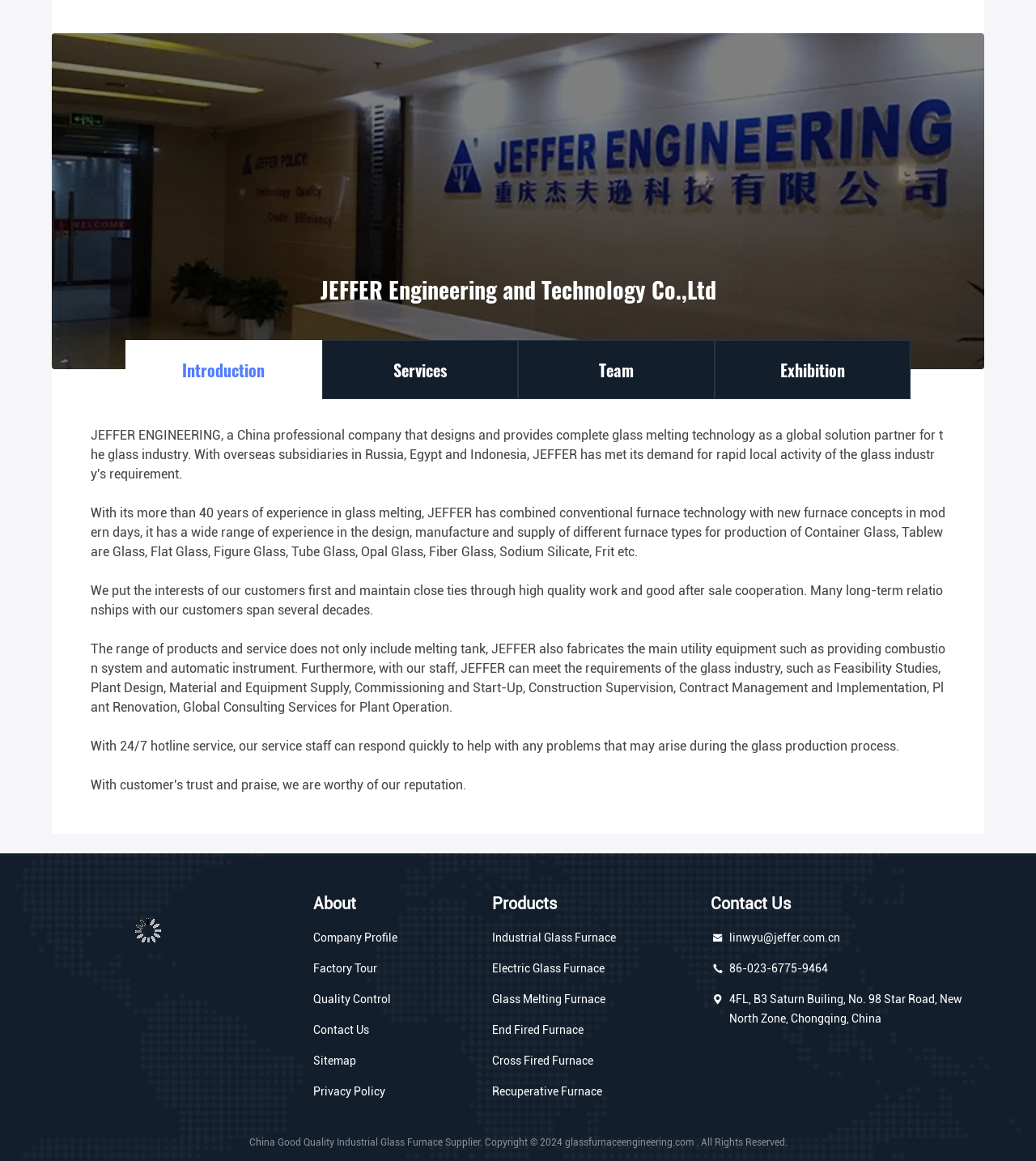What products does the company provide?
Answer with a single word or short phrase according to what you see in the image.

Glass furnaces